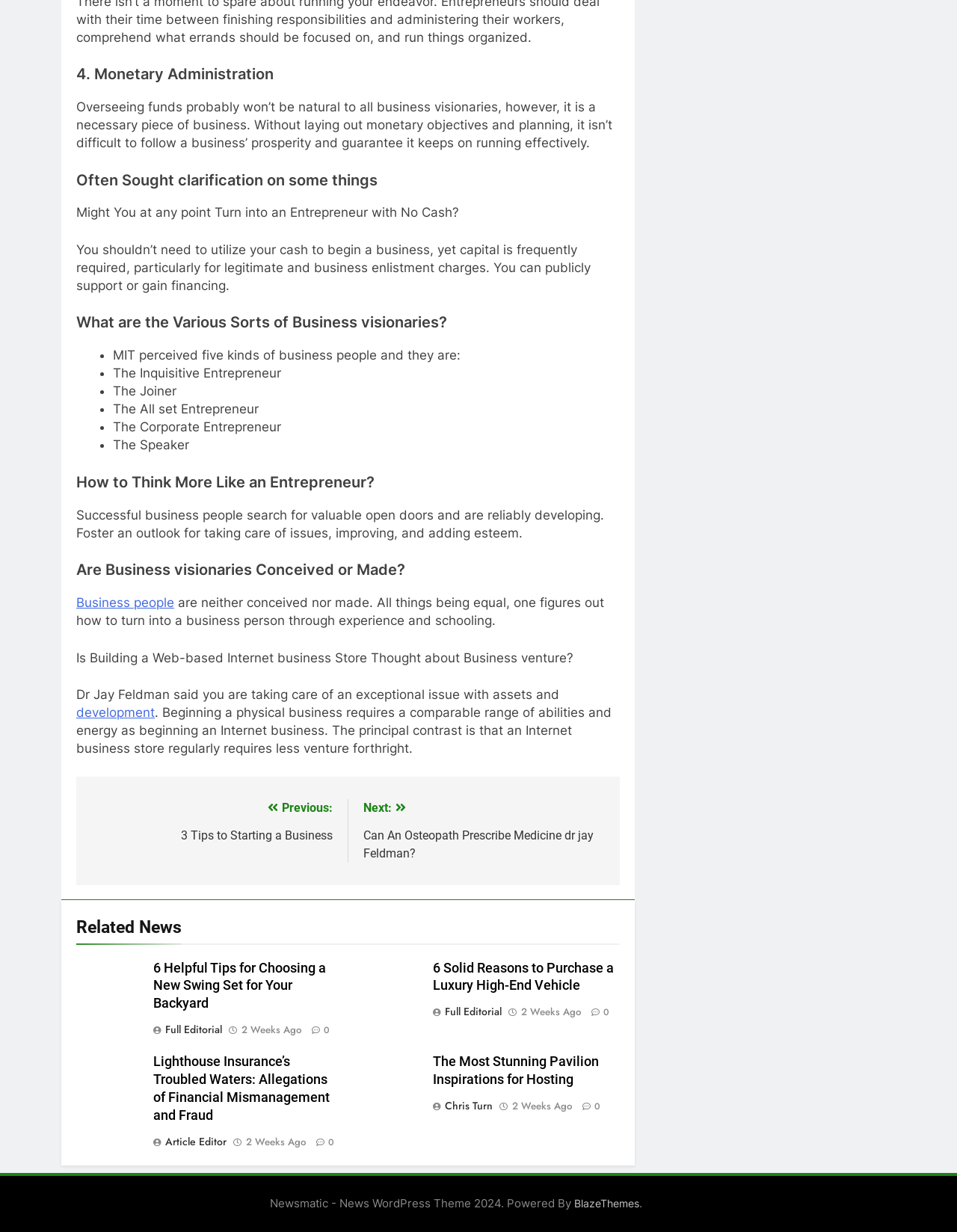What is the theme of the website?
Please look at the screenshot and answer using one word or phrase.

News